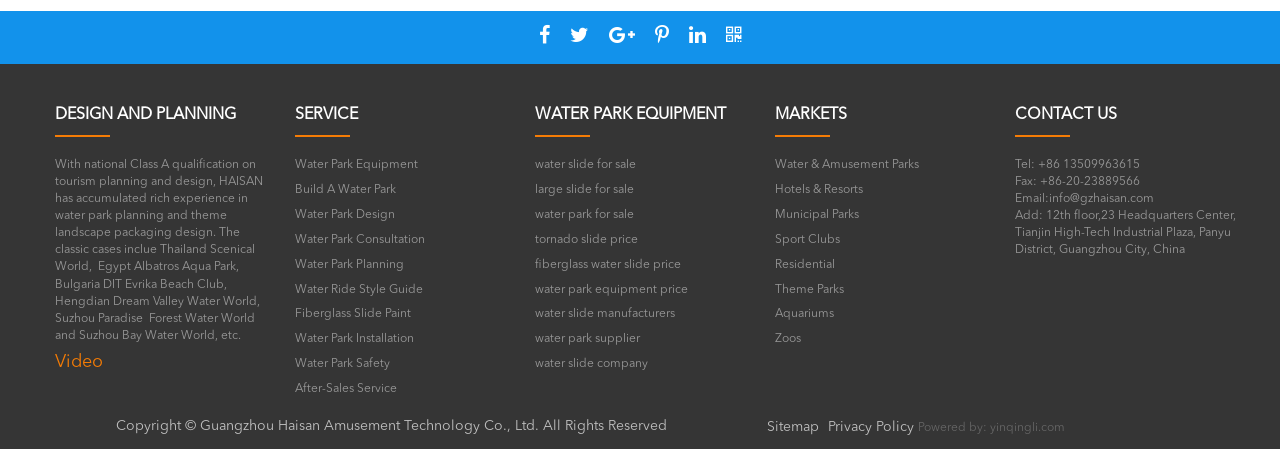Using the image as a reference, answer the following question in as much detail as possible:
What services does the company provide?

The company provides various services including water park equipment, design, consultation, planning, and installation, as listed in the description list detail under the term 'SERVICE'.